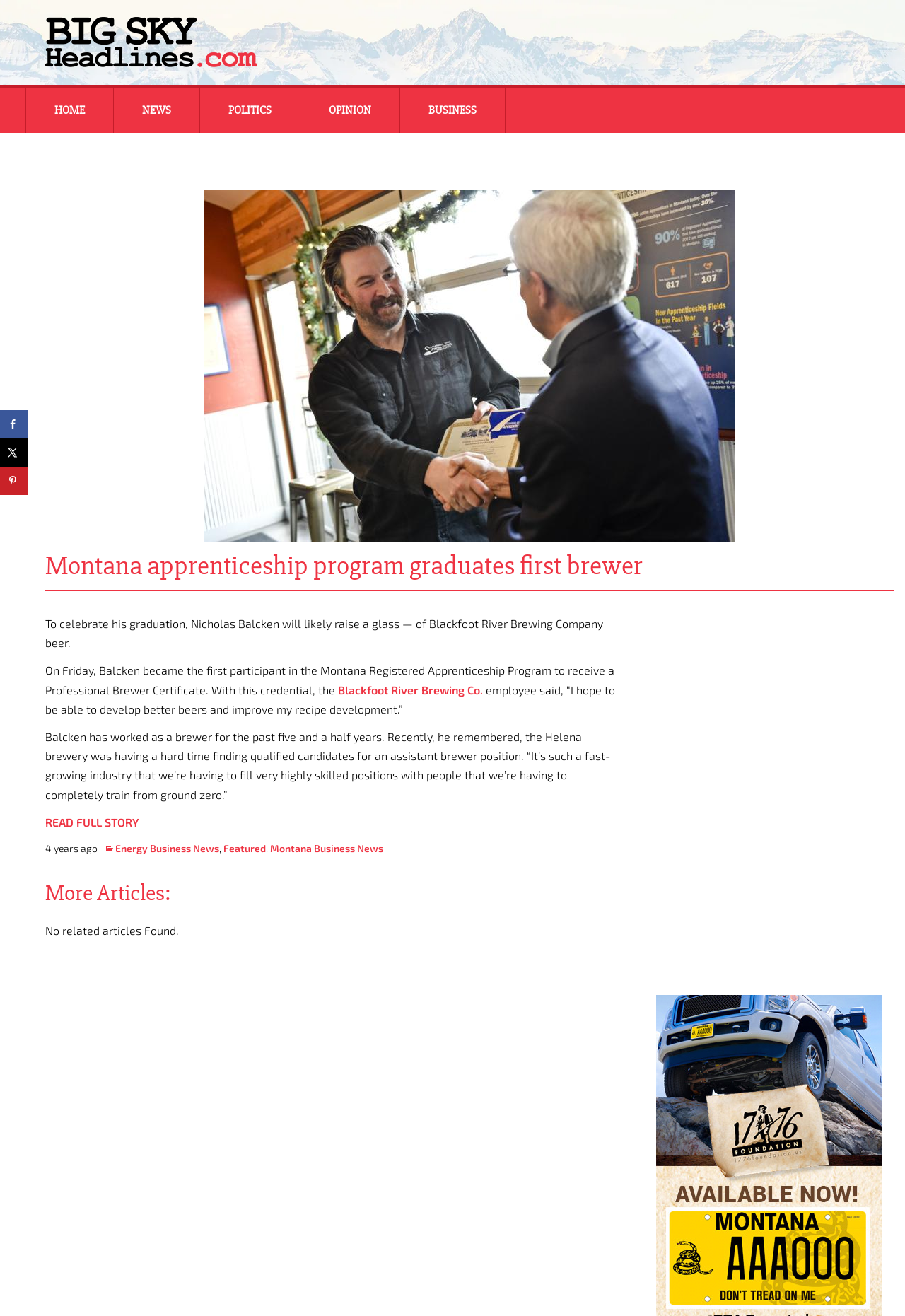Explain the webpage in detail, including its primary components.

This webpage is about the Montana apprenticeship program, specifically celebrating the graduation of Nicholas Balcken, the first participant to receive a Professional Brewer Certificate. 

At the top left of the page, there is the Big Sky Headlines logo, followed by a "Skip to content" link. A navigation menu is located above the main content, with links to "HOME", "NEWS", "MONTANA", "REGIONAL", "NATIONAL", "POLITICS", "OPINION", "BUSINESS", and their subcategories.

The main content is divided into two sections. The first section has a heading "Montana apprenticeship program graduates first brewer" and a brief article about Nicholas Balcken's achievement. The article is accompanied by links to "Blackfoot River Brewing Co." and "READ FULL STORY". Below the article, there is a section showing the date "4 years ago" and links to "Energy Business News", "Featured", and "Montana Business News".

The second section is headed "More Articles:" but it appears to be empty, with a message "No related articles Found." 

On the right side of the page, there are two advertisements, one above the other. 

Additionally, there is a social sharing sidebar on the left side of the page, allowing users to share the article on Facebook, X, and Pinterest.